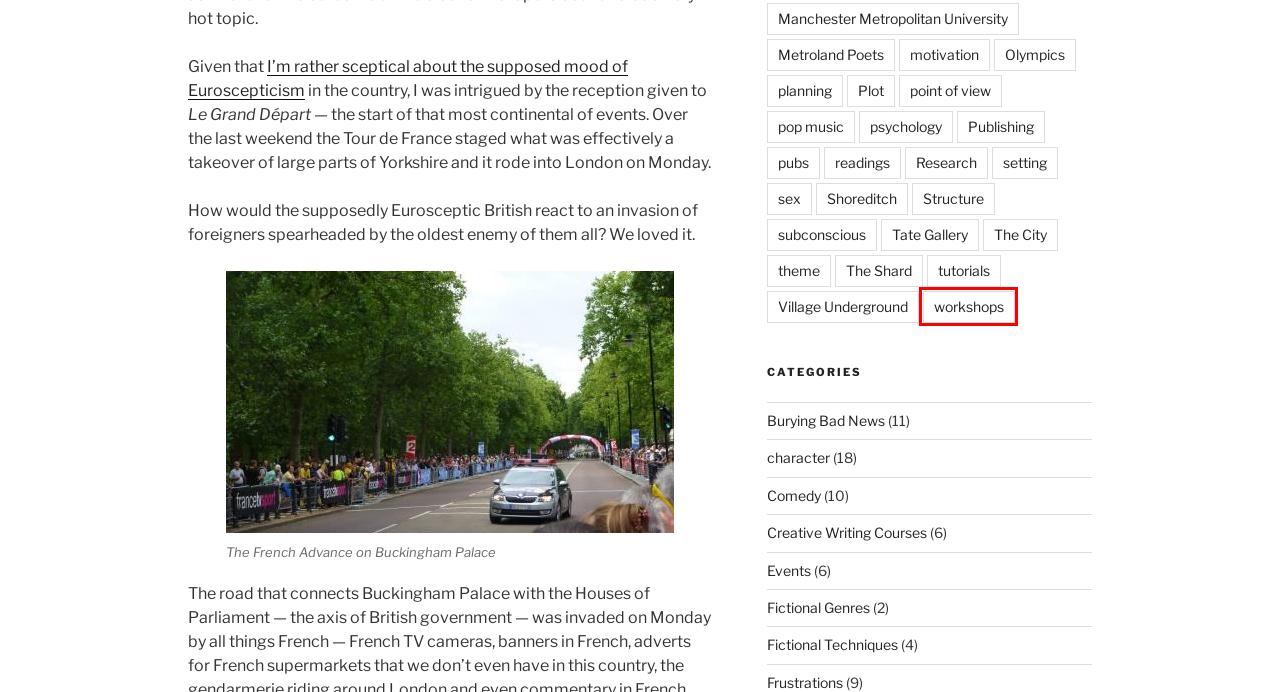Evaluate the webpage screenshot and identify the element within the red bounding box. Select the webpage description that best fits the new webpage after clicking the highlighted element. Here are the candidates:
A. Olympics – MacNovel
B. Frustrations – MacNovel
C. Publishing – MacNovel
D. workshops – MacNovel
E. Fictional Genres – MacNovel
F. subconscious – MacNovel
G. point of view – MacNovel
H. Birdcage Walk TDF 070714 – MacNovel

D